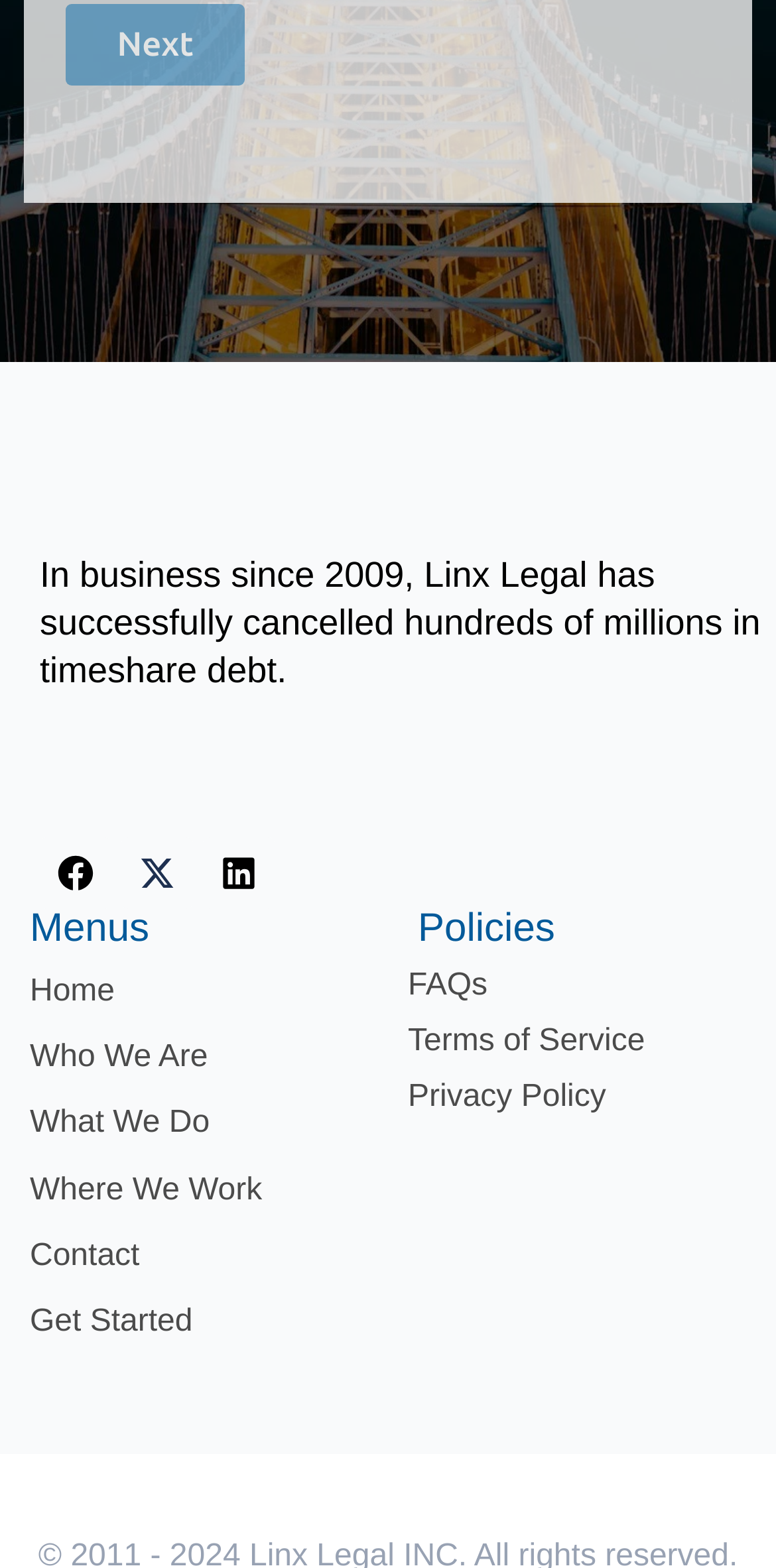Provide the bounding box coordinates of the HTML element this sentence describes: "Privacy Policy".

[0.5, 0.682, 0.857, 0.718]